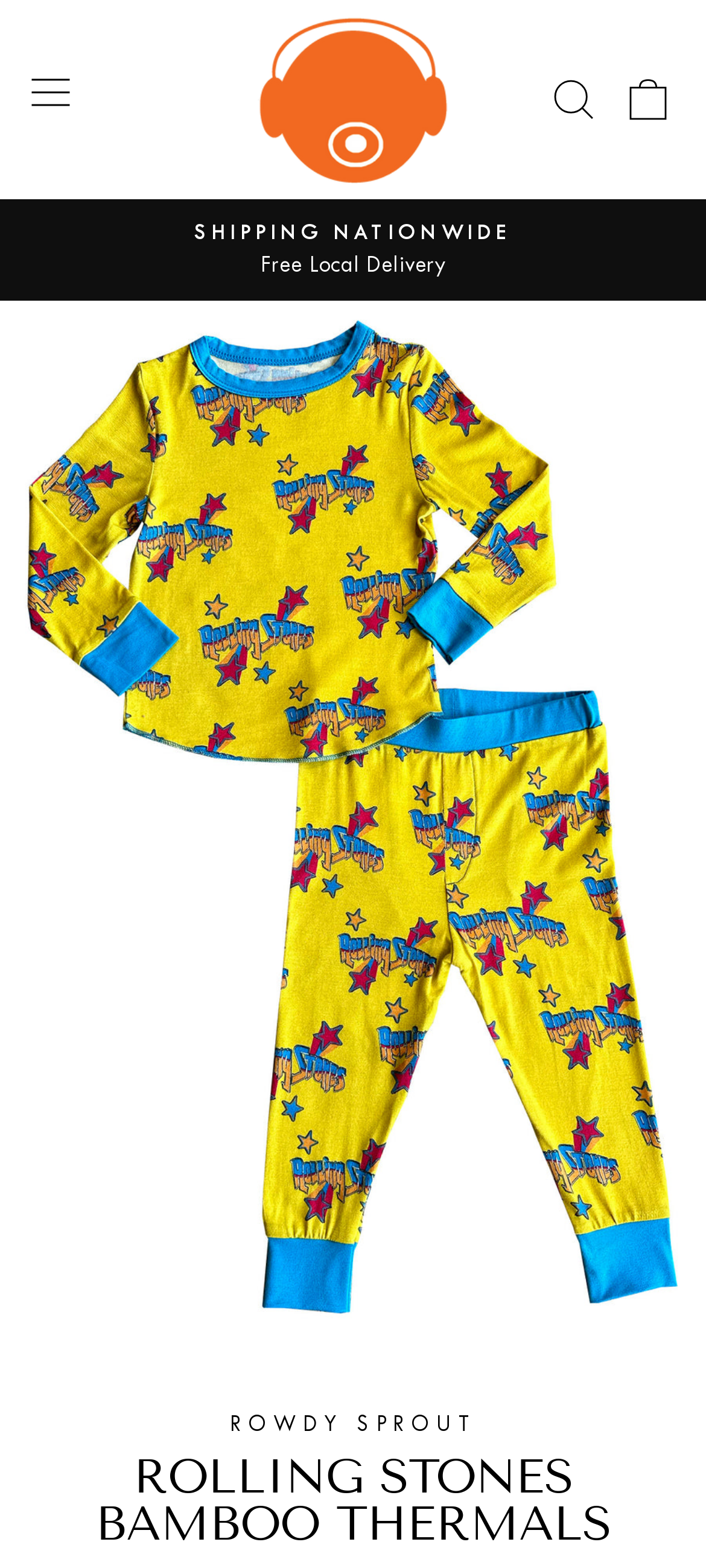Provide a thorough summary of the webpage.

The webpage is about the Rolling Stones Bamboo Thermal loungewear set by Rowdy Sprout. At the top left of the page, there is a ShopifyCDN image. Below it, there is a site navigation button labeled "SITE NAVIGATION" and a primary navigation menu with a Babesta main logo link, which contains an image of the logo. To the right of the logo, there are links to "SEARCH" and "CART". 

Below the navigation menu, there is a button to pause a slideshow. Next to it, there are two lines of text: "SHIPPING NATIONWIDE" and "Free Local Delivery". 

The main content of the page is an image of the Rolling Stones Loungewear Set by Rowdy Sprout, which takes up most of the page. Above the image, there is a link to "ROWDY SPROUT". At the bottom of the page, there is a heading that reads "ROLLING STONES BAMBOO THERMALS".